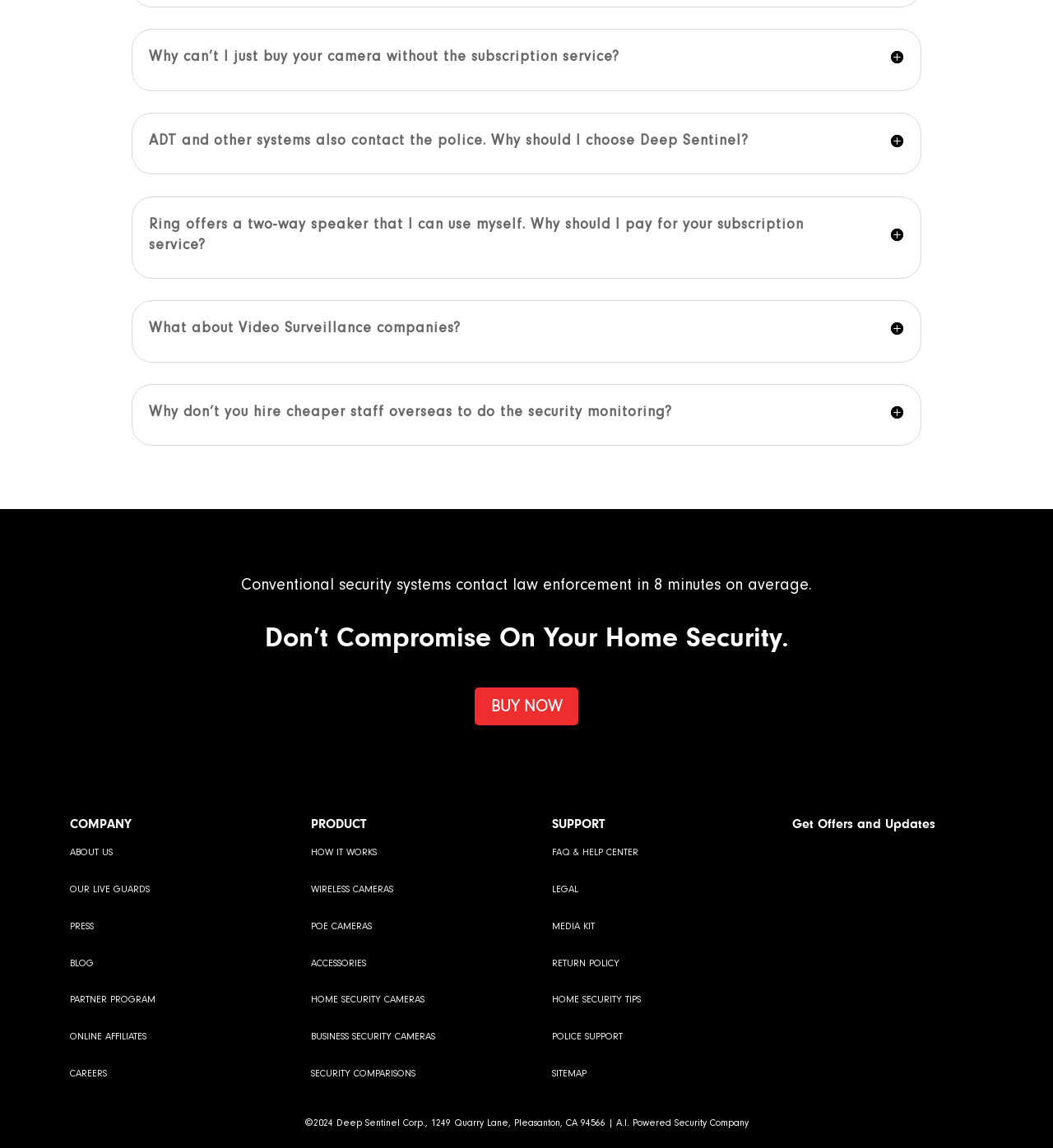Please identify the bounding box coordinates of the clickable area that will allow you to execute the instruction: "View Chapter 50".

None